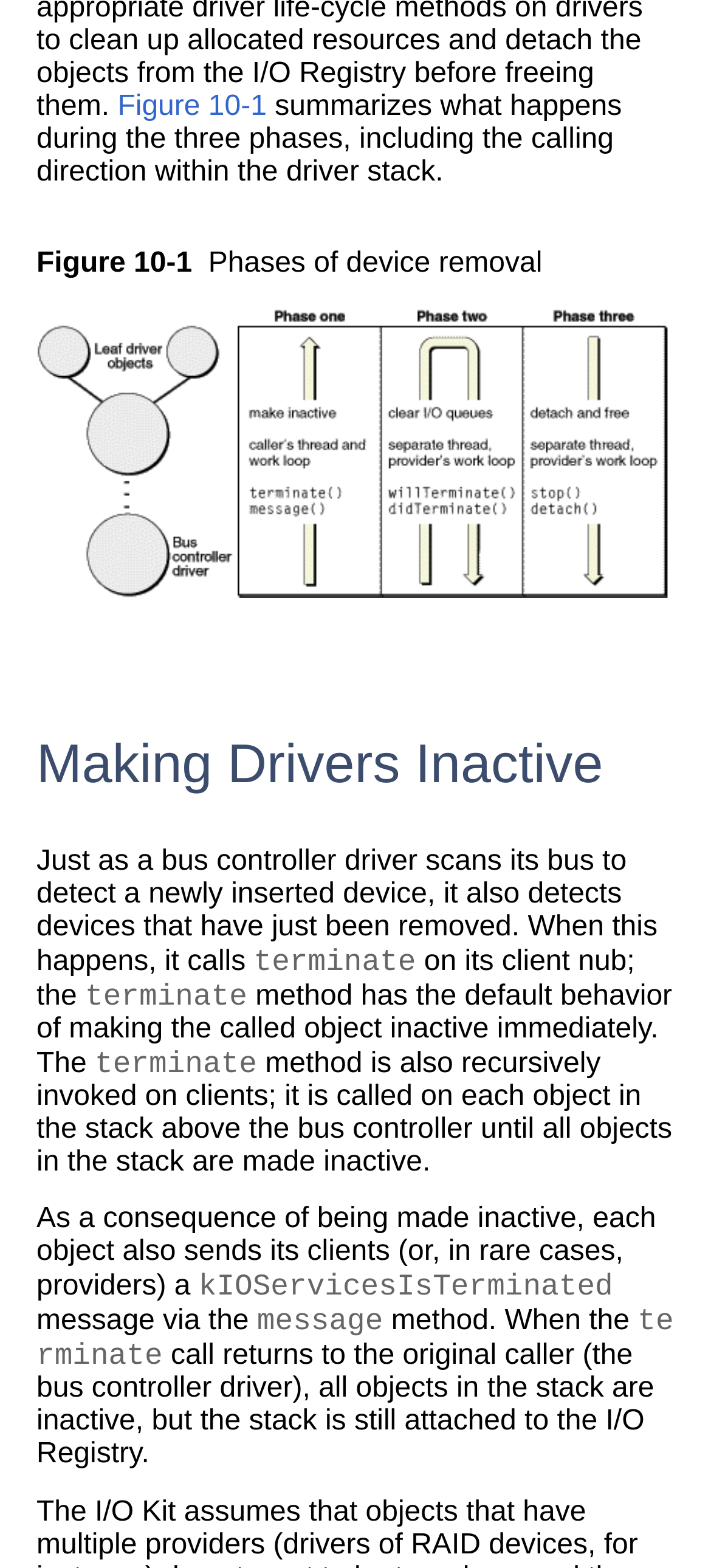Locate the bounding box coordinates of the element that should be clicked to execute the following instruction: "Read the 'Making Drivers Inactive' heading".

[0.051, 0.469, 0.949, 0.511]